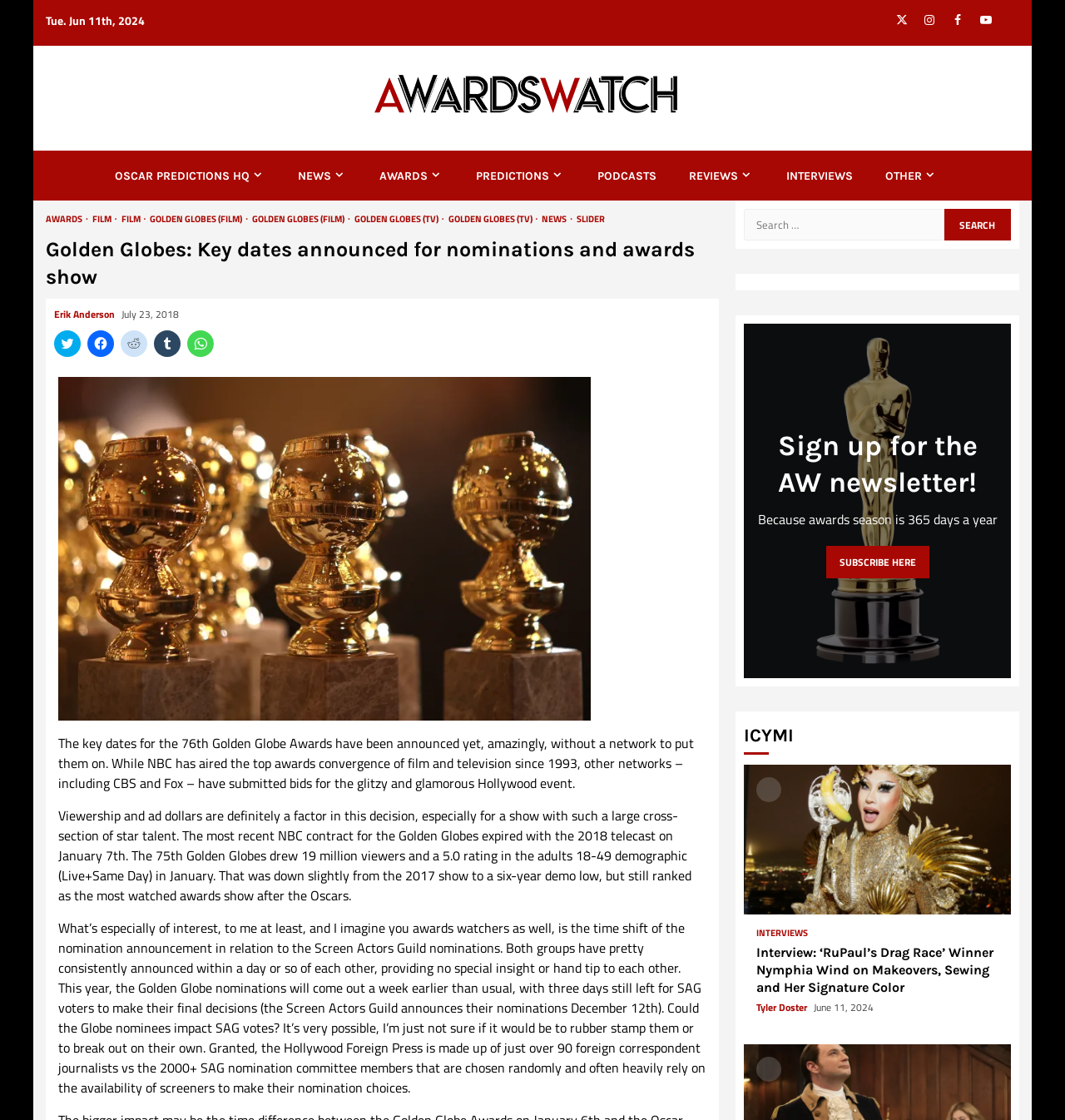Provide the bounding box coordinates for the specified HTML element described in this description: "Golden Globes (Film)". The coordinates should be four float numbers ranging from 0 to 1, in the format [left, top, right, bottom].

[0.141, 0.192, 0.233, 0.2]